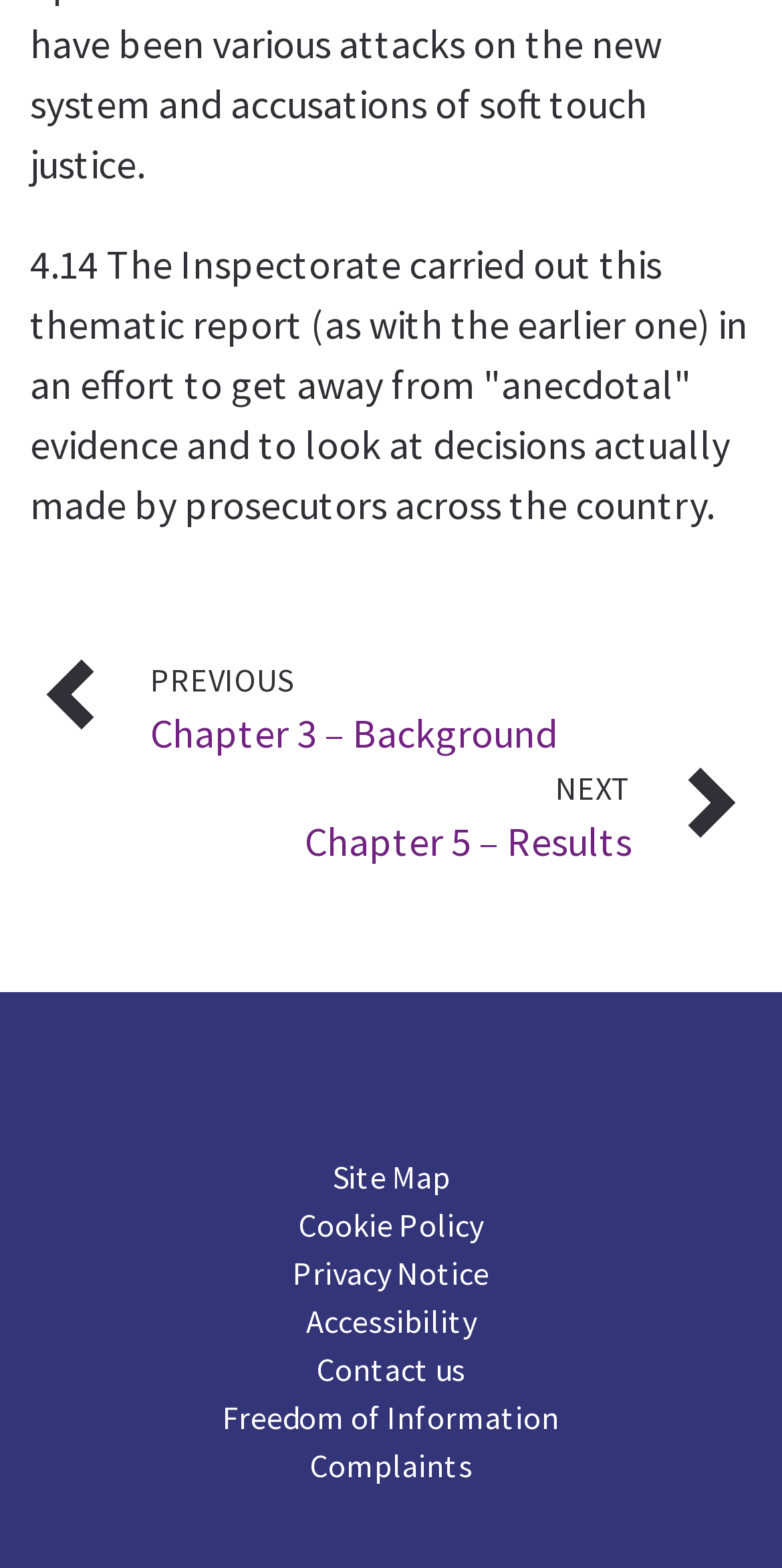What is the main topic of this report?
From the details in the image, provide a complete and detailed answer to the question.

The main topic of this report can be inferred from the static text '4.14 The Inspectorate carried out this thematic report...to look at decisions actually made by prosecutors across the country.' This suggests that the report is focused on the decisions made by prosecutors.